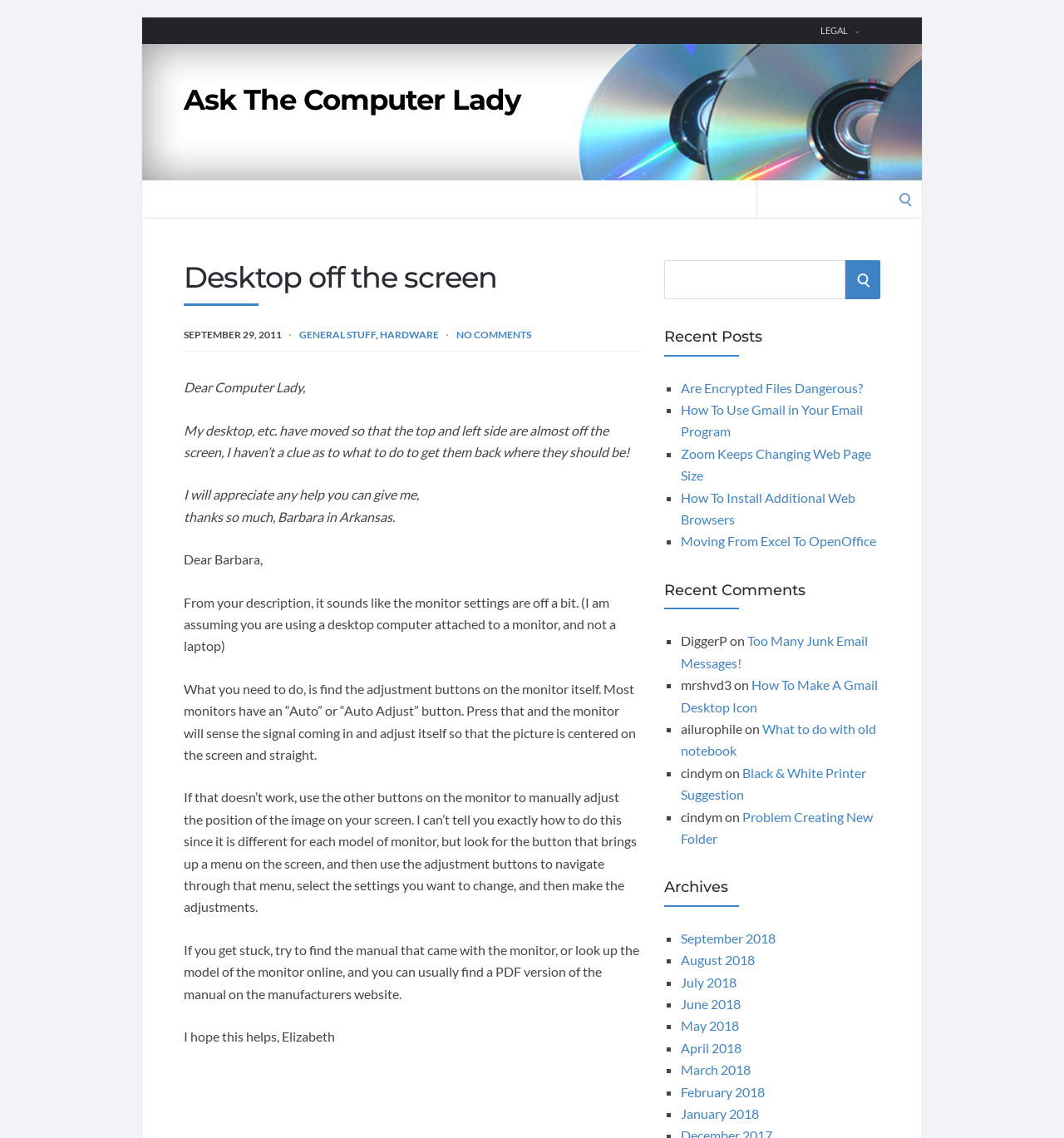Refer to the image and provide a thorough answer to this question:
Who is the author of the response to the blog post?

The author of the response to the blog post is 'Elizabeth' which is mentioned in the text 'I hope this helps, Elizabeth' at the end of the response.